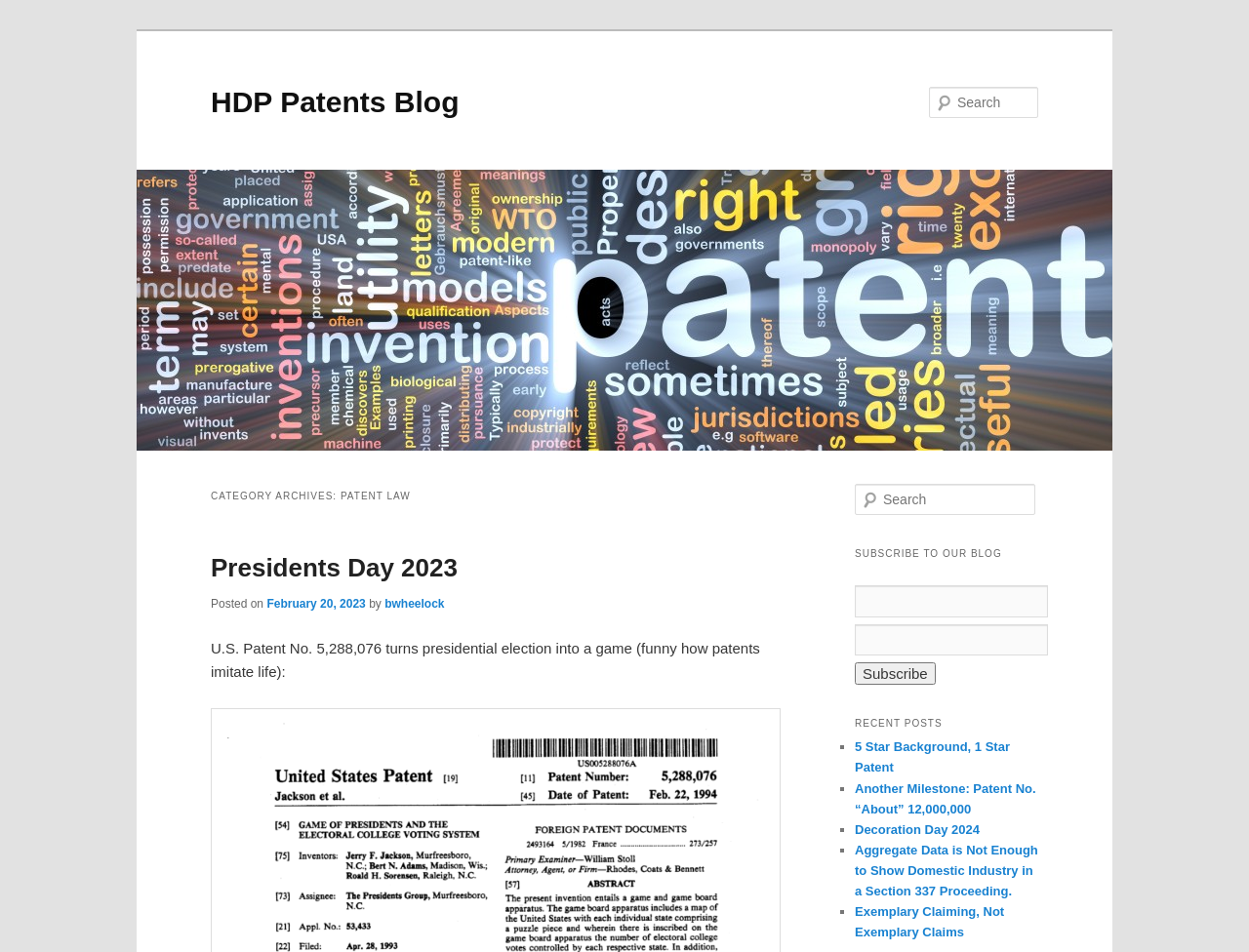What is the name of the blog?
Using the image, respond with a single word or phrase.

HDP Patents Blog